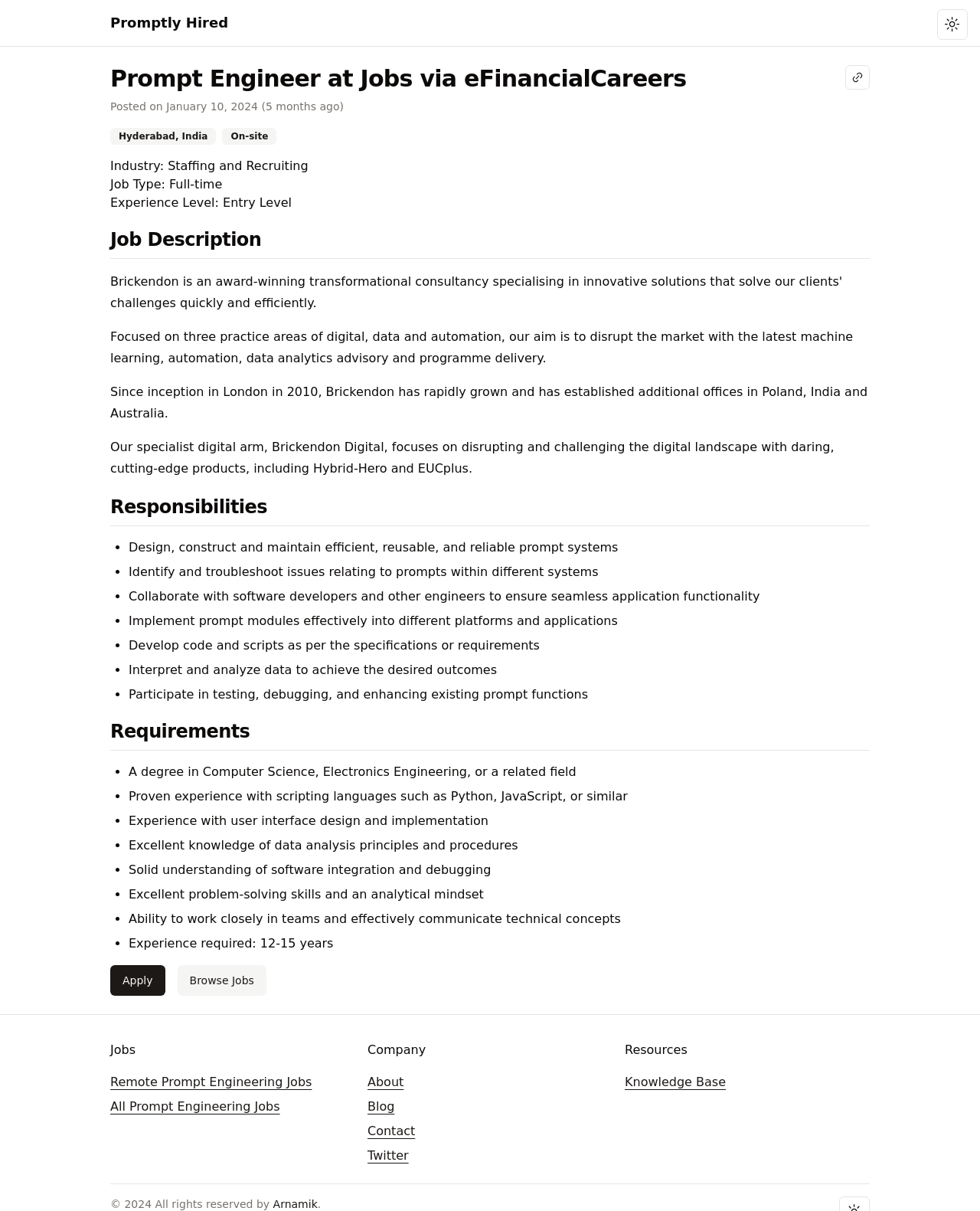What is the experience level required for the job? Based on the screenshot, please respond with a single word or phrase.

Entry Level